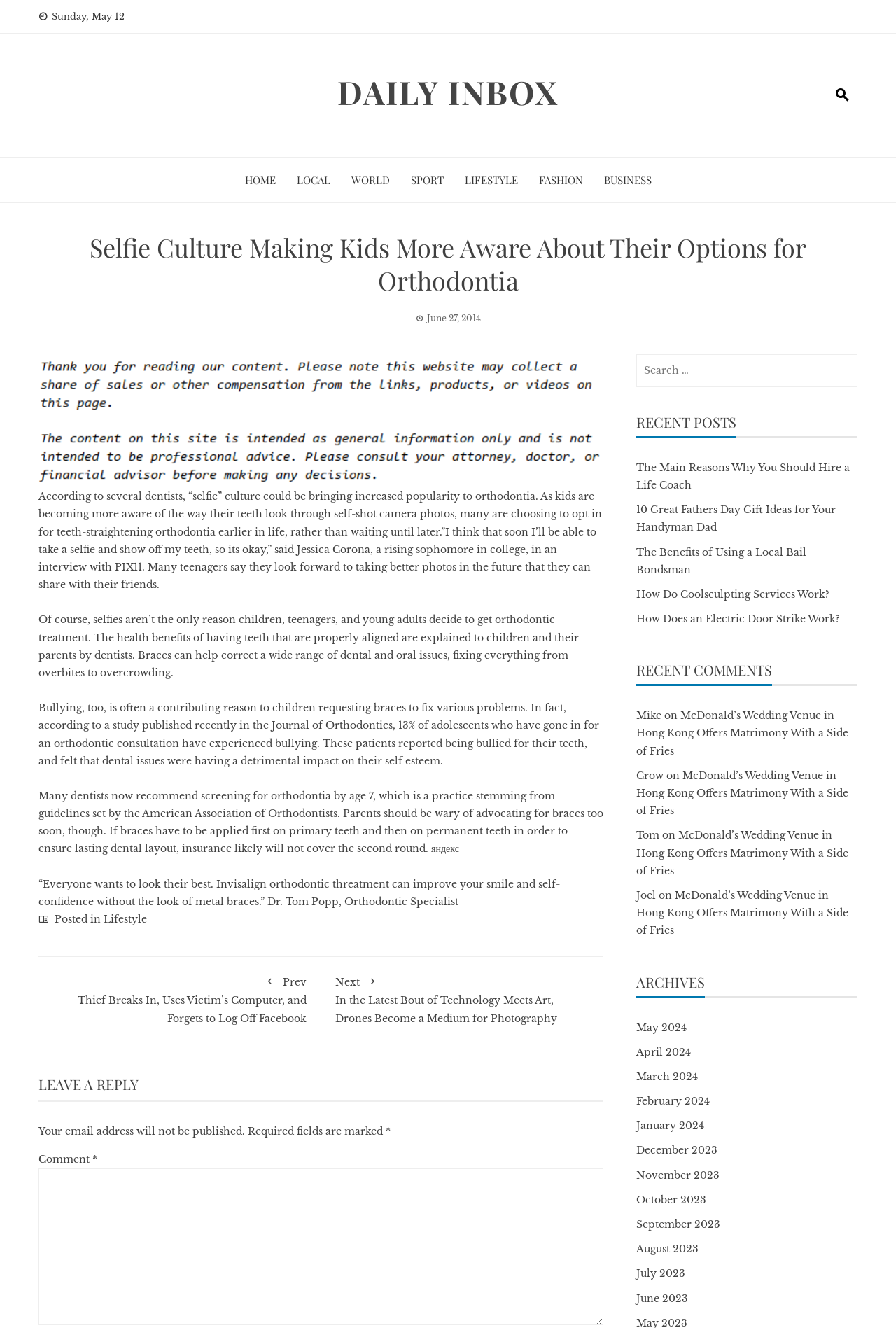Determine the bounding box coordinates of the clickable element to achieve the following action: 'Search for something'. Provide the coordinates as four float values between 0 and 1, formatted as [left, top, right, bottom].

[0.71, 0.267, 0.957, 0.291]